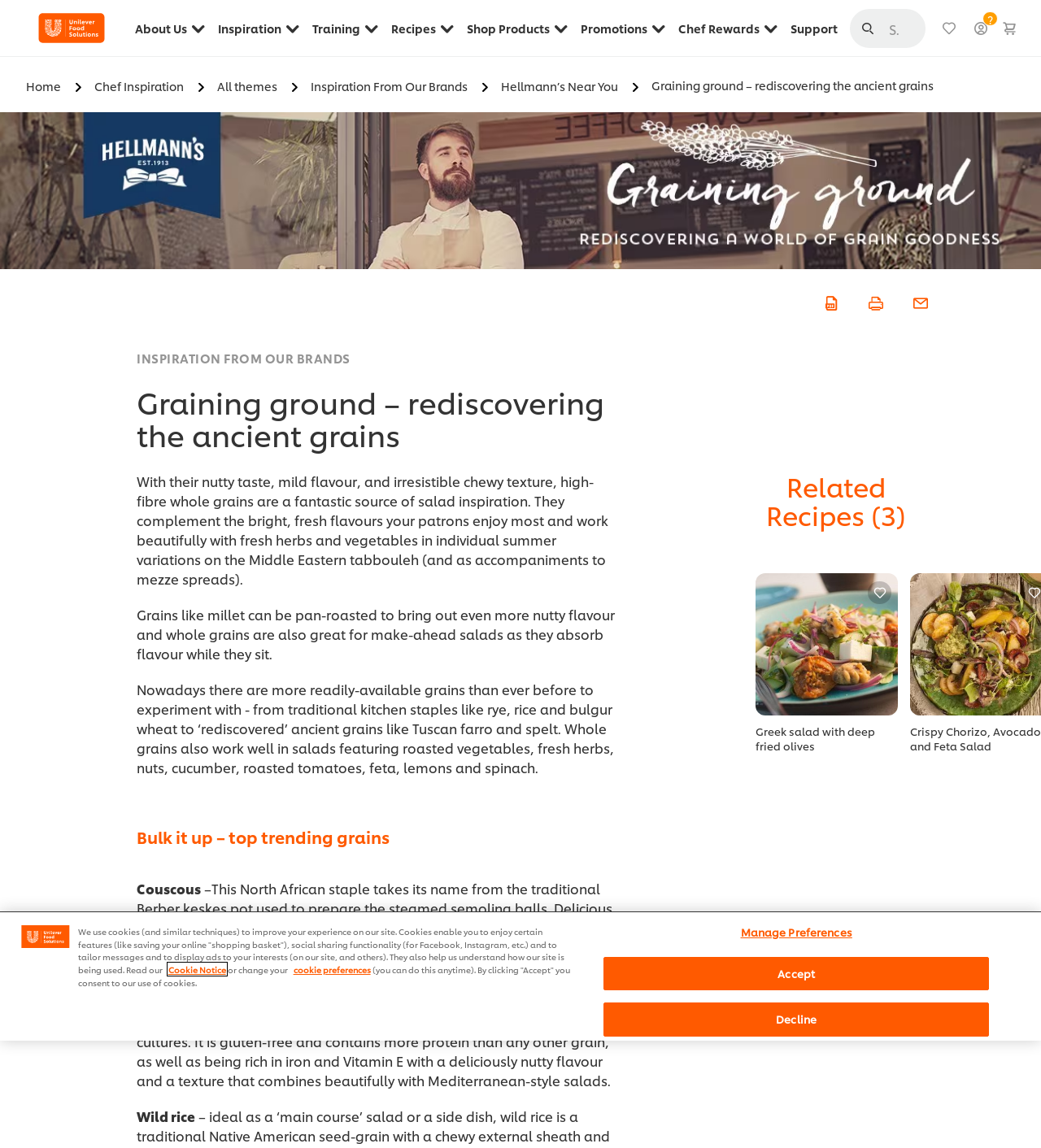What is the benefit of using whole grains in salads?
Provide a detailed and well-explained answer to the question.

According to the webpage content, one of the benefits of using whole grains in salads is that they absorb flavor, as stated in the text 'Whole grains also work well in salads featuring roasted vegetables, fresh herbs, nuts, cucumber, roasted tomatoes, feta, lemons and spinach.' This suggests that whole grains can enhance the flavor of salads.